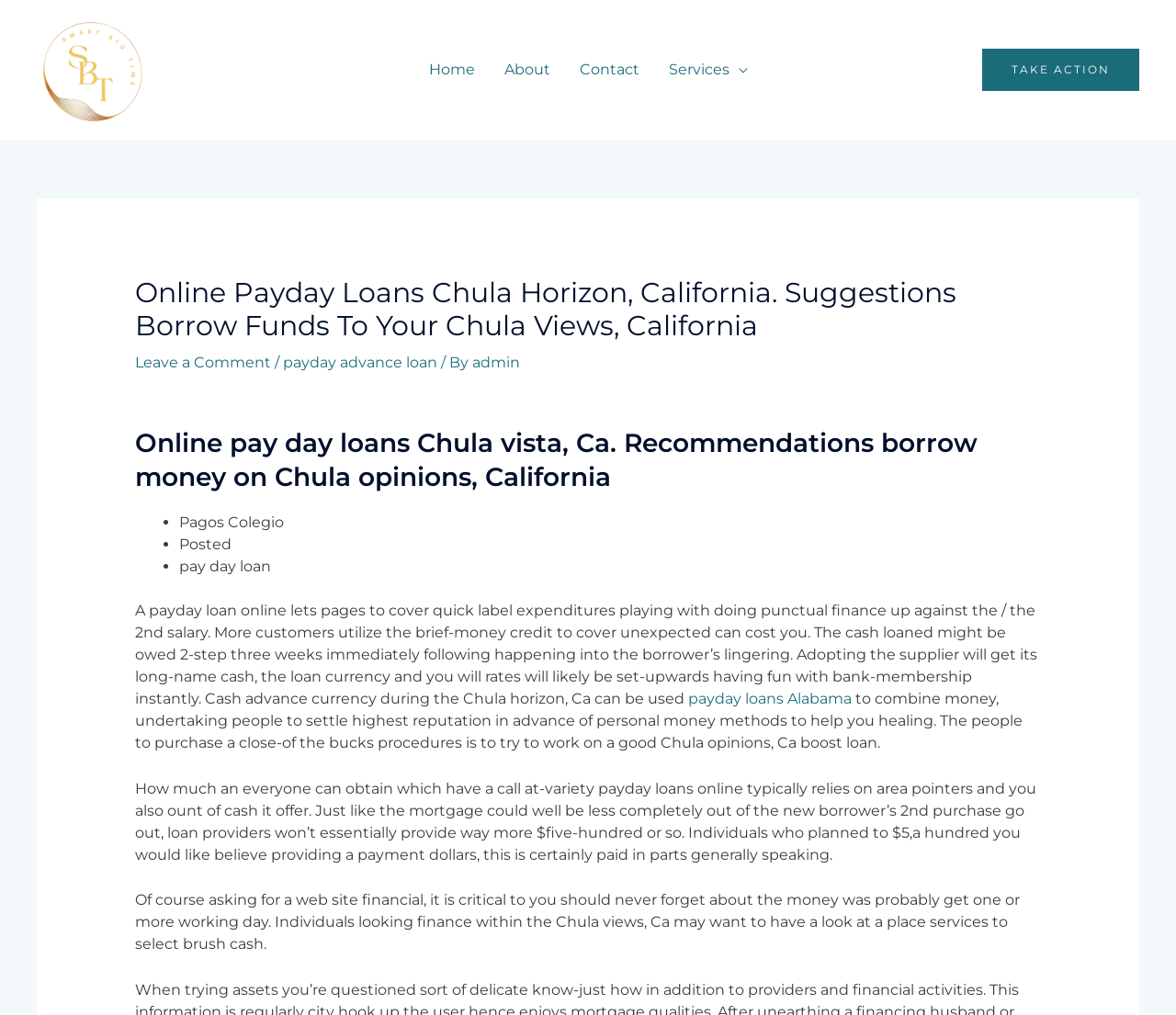Determine the bounding box for the UI element that matches this description: "alt="Spacious Blog"".

[0.031, 0.059, 0.125, 0.076]